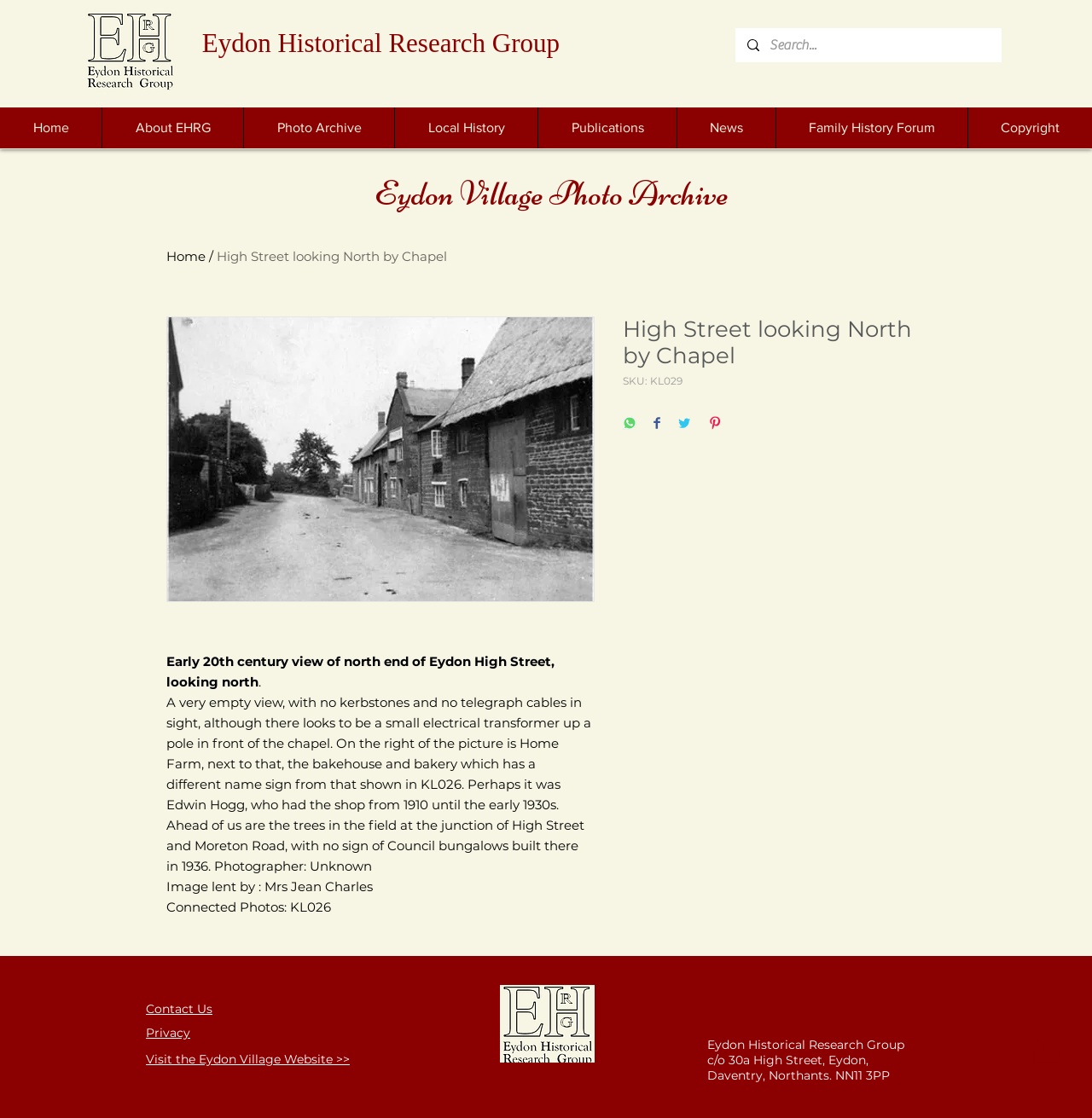Please find and give the text of the main heading on the webpage.

High Street looking North by Chapel